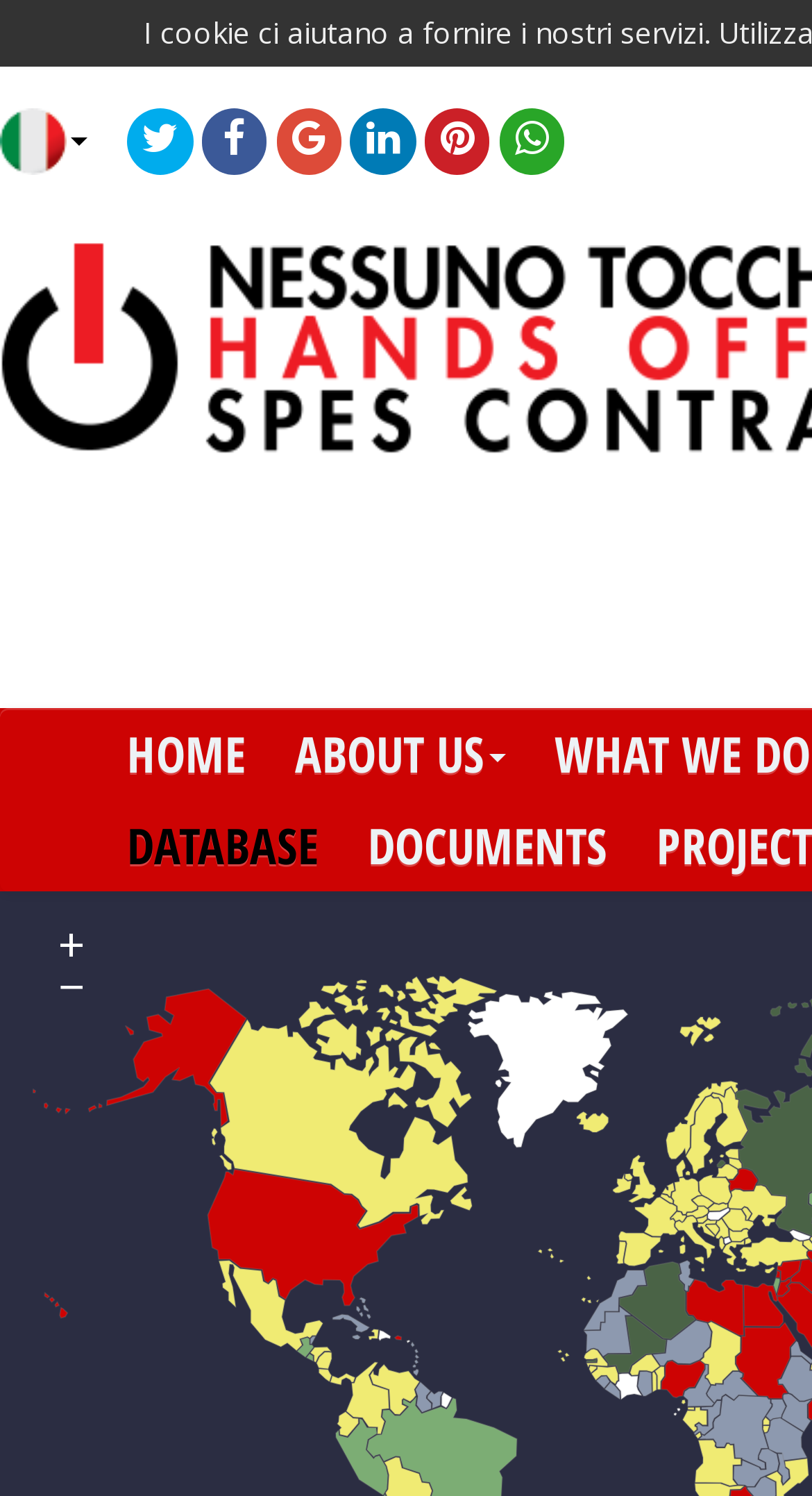Respond with a single word or phrase to the following question: What is the second menu item?

ABOUT US